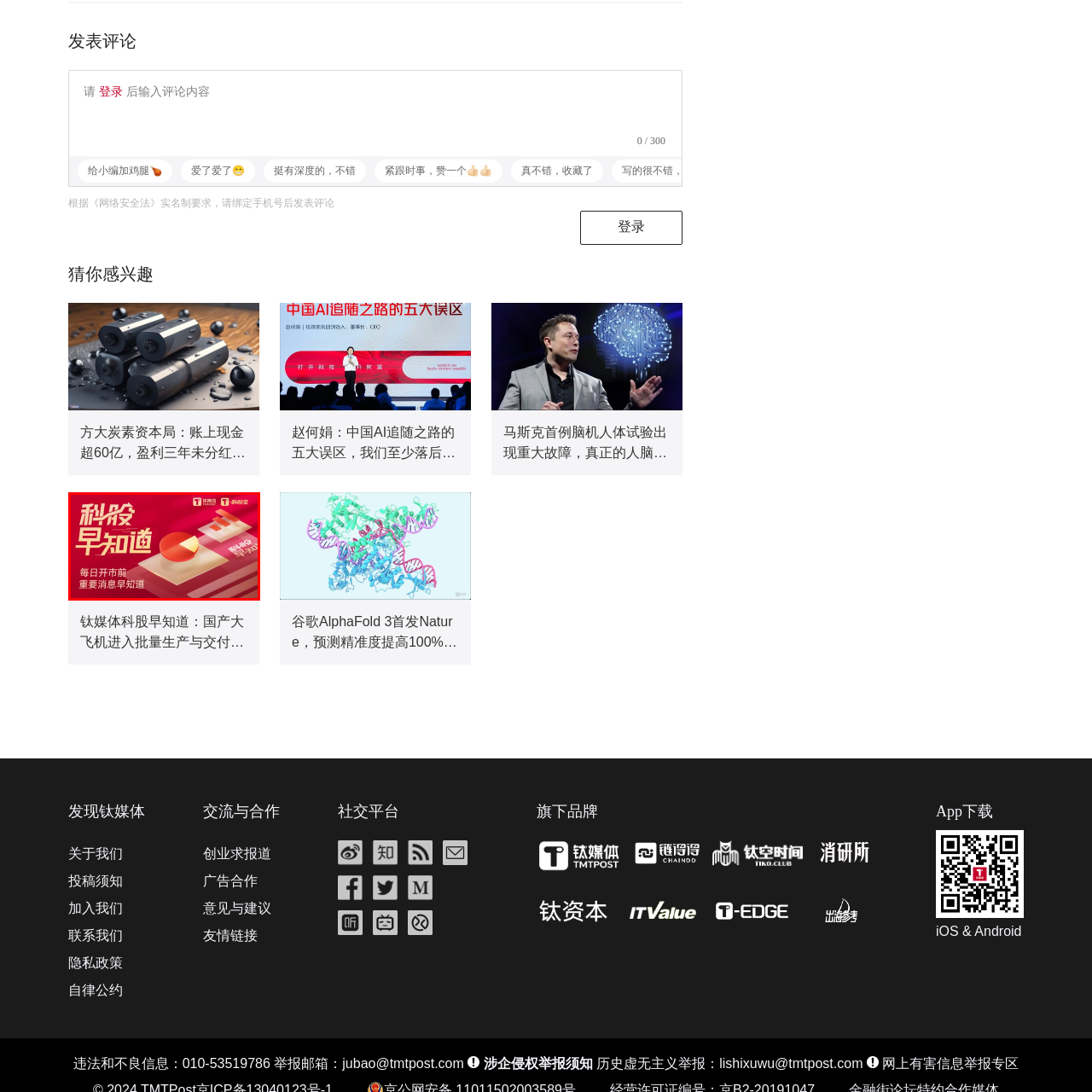Examine the portion within the green circle, What does the pie chart symbolize? 
Reply succinctly with a single word or phrase.

Data insights